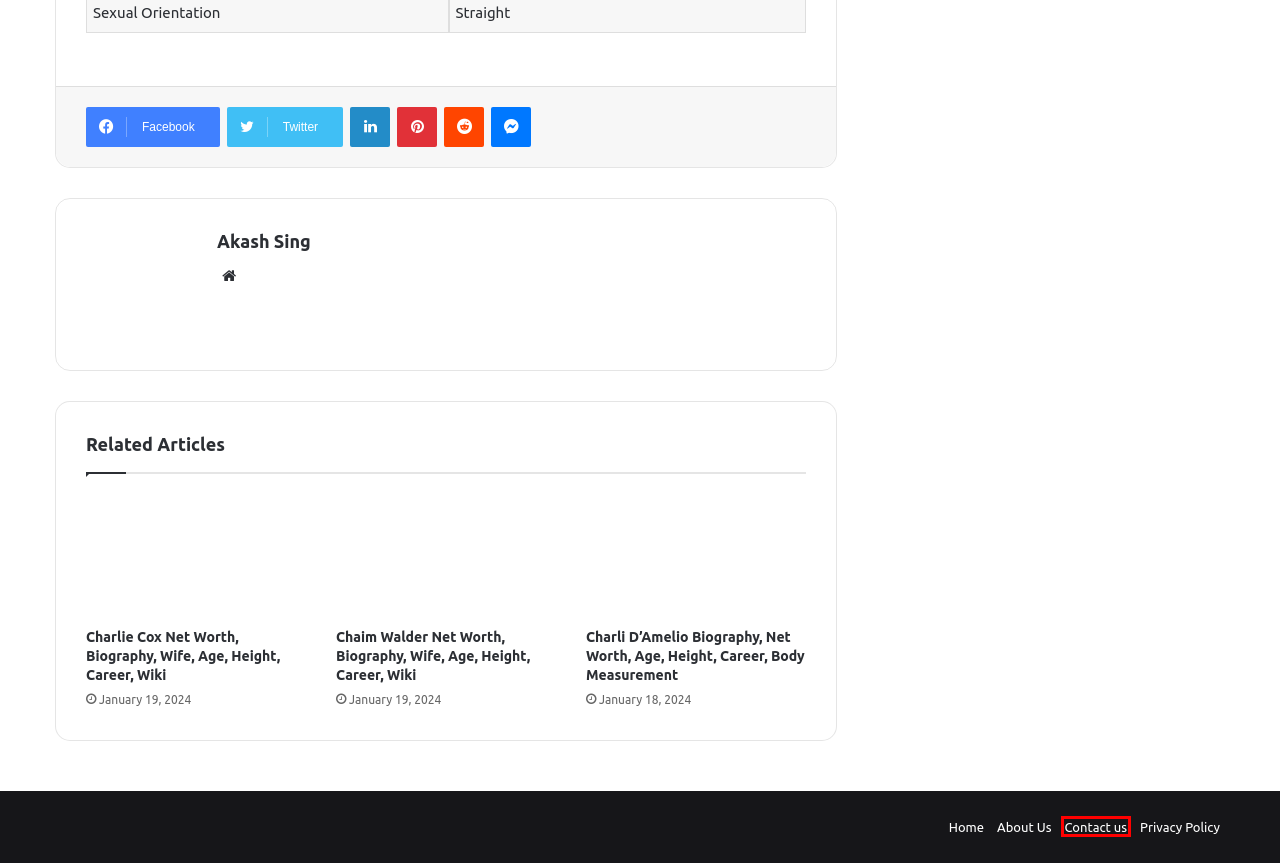Observe the provided screenshot of a webpage with a red bounding box around a specific UI element. Choose the webpage description that best fits the new webpage after you click on the highlighted element. These are your options:
A. About Us - Price ki
B. Charli D'Amelio Biography, Net Worth, Age, Height, Career, Body Measurement - Price ki
C. Privacy Policy - Price ki
D. Charlie Cox Net Worth, Biography, Wife, Age, Height, Career, Wiki - Price ki
E. Contact us - Price ki
F. Accessories Archives - Price ki
G. Chaim Walder Net Worth, Biography, Wife, Age, Height, Career, Wiki - Price ki
H. Akash Sing, Author at Price ki

E